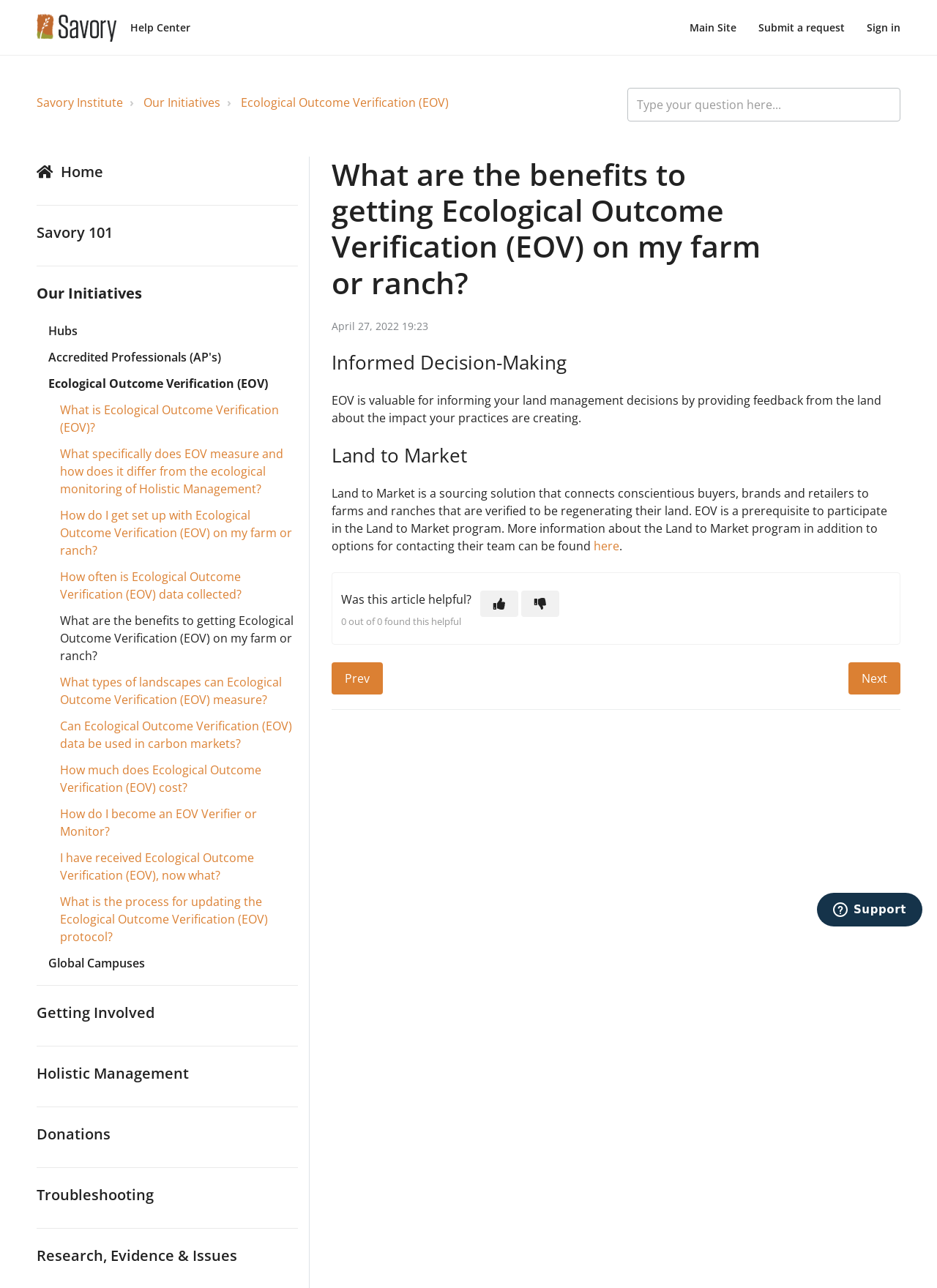Please give a succinct answer to the question in one word or phrase:
How many links are there in the webpage?

21